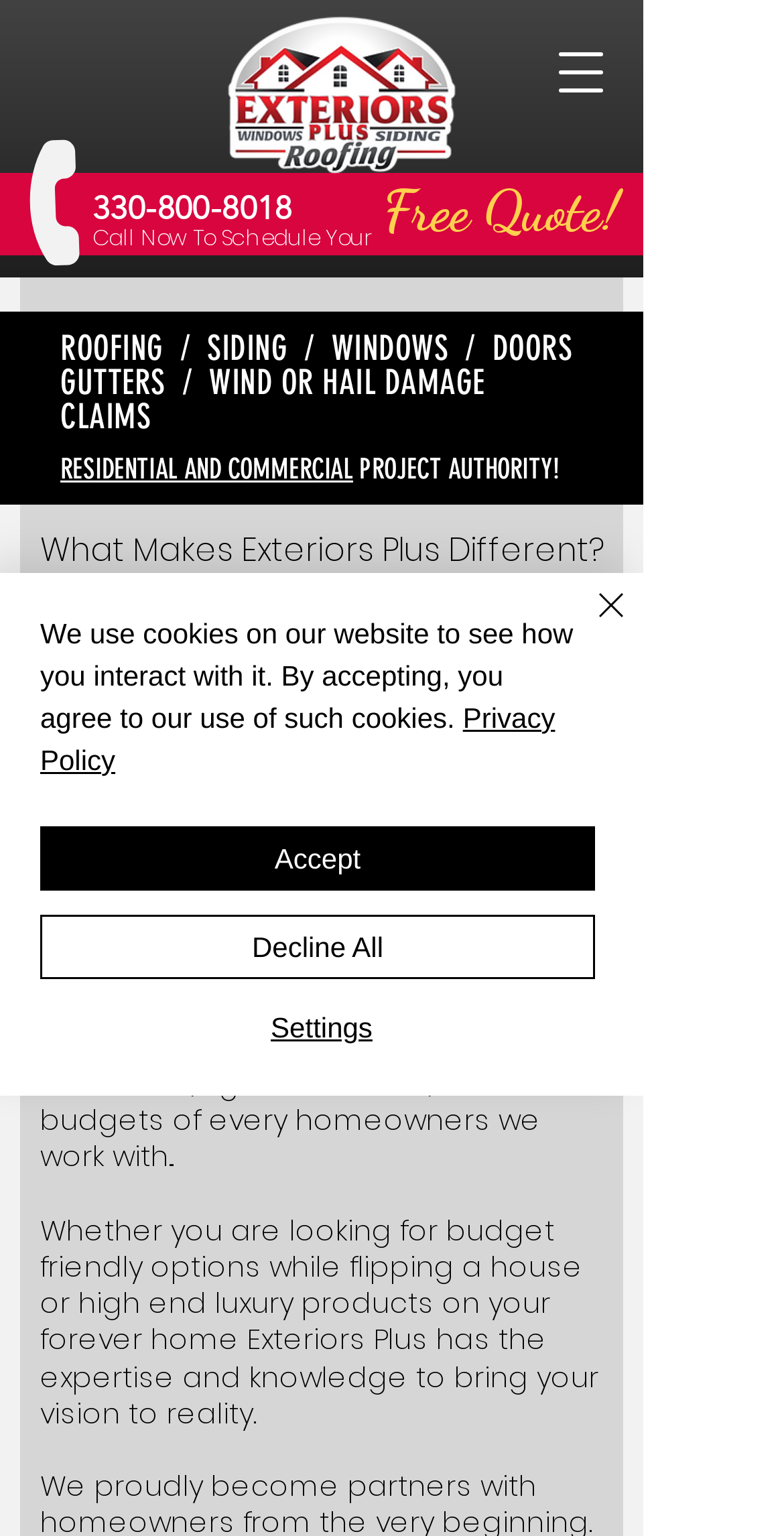What is the phone number to call for scheduling?
Based on the screenshot, provide your answer in one word or phrase.

330-800-8018